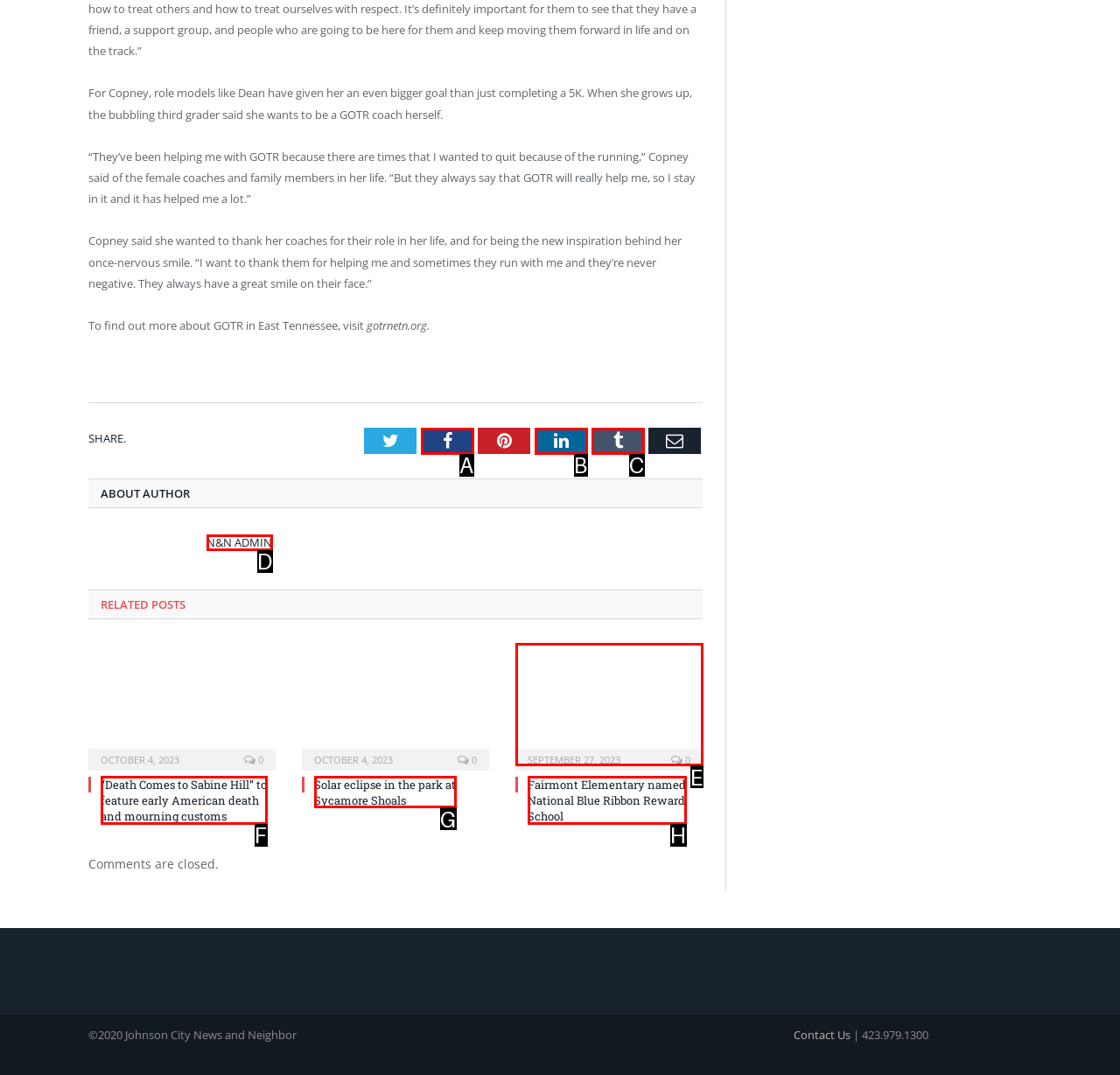Match the element description to one of the options: Tumblr
Respond with the corresponding option's letter.

C